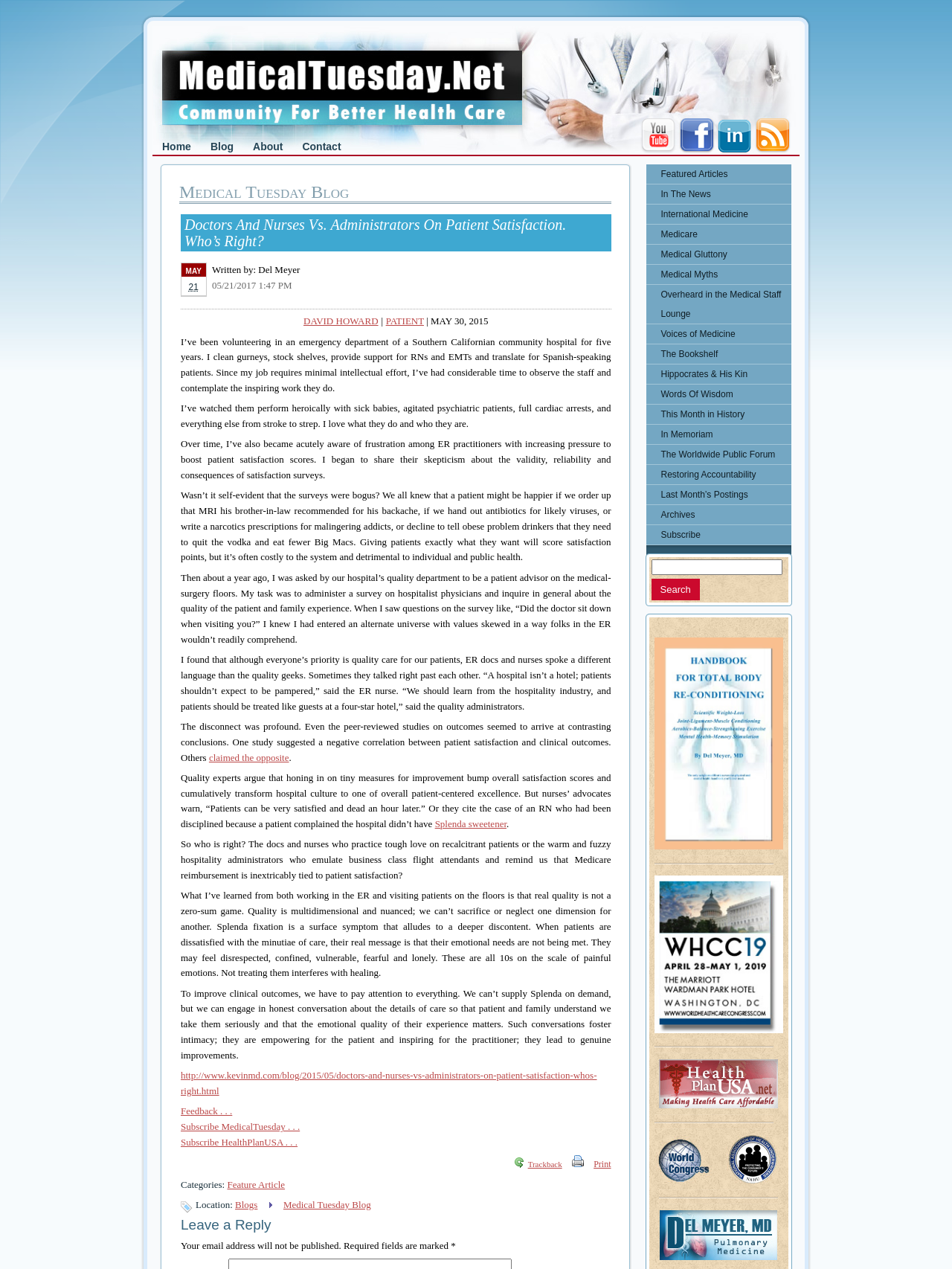Give a concise answer using one word or a phrase to the following question:
What is the tone of the blog post?

Critical